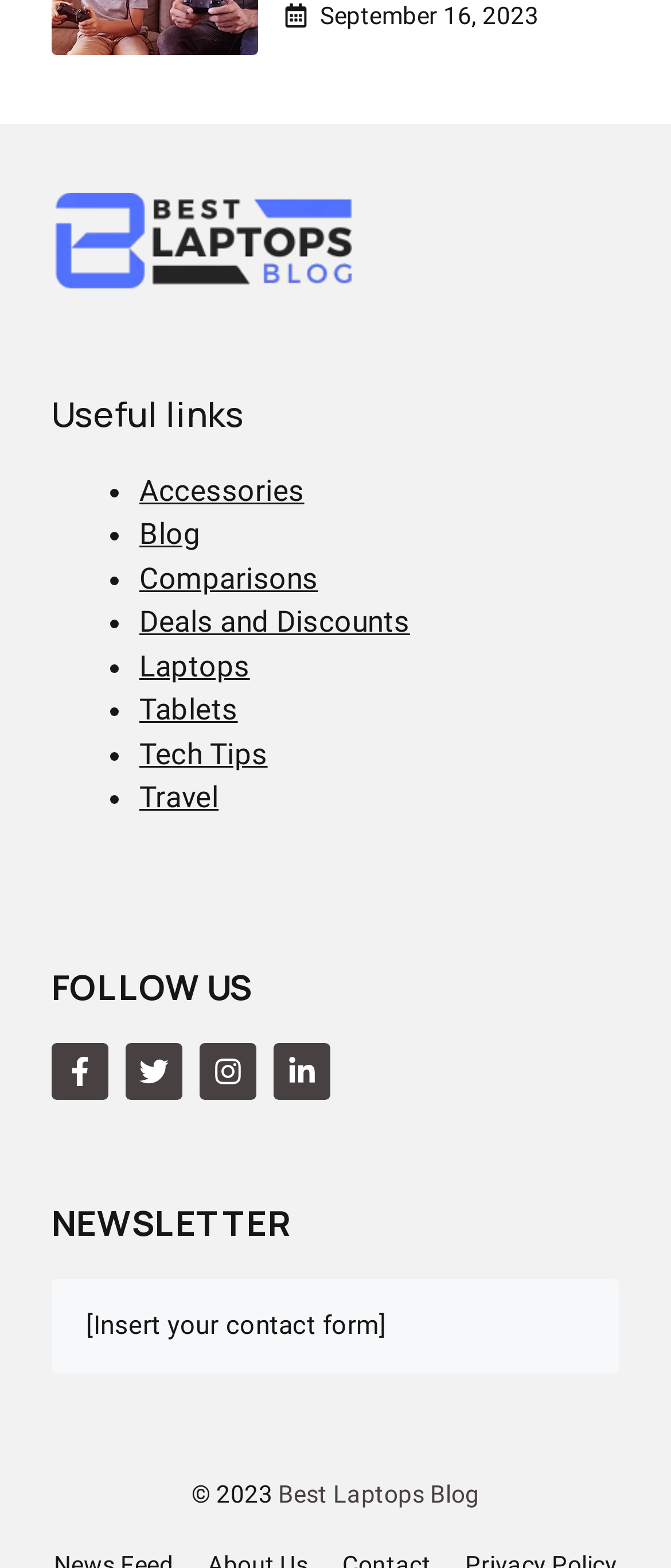What categories of content are available on the website?
Provide a detailed and extensive answer to the question.

The categories of content available on the website can be found in the list of links, which include Accessories, Blog, Comparisons, Deals and Discounts, Laptops, Tablets, Tech Tips, and Travel.